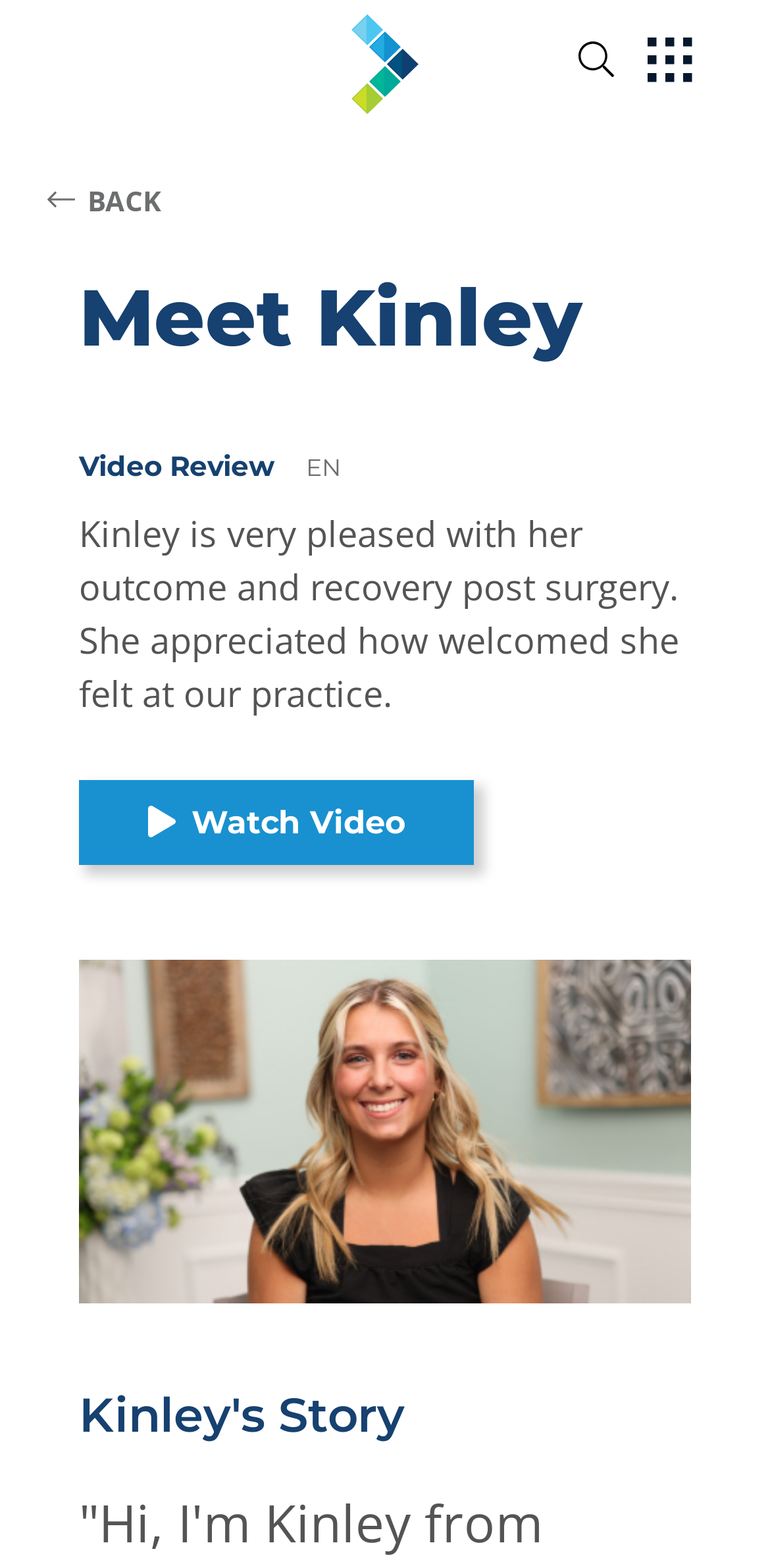Bounding box coordinates are given in the format (top-left x, top-left y, bottom-right x, bottom-right y). All values should be floating point numbers between 0 and 1. Provide the bounding box coordinate for the UI element described as: Watch Video

[0.103, 0.497, 0.615, 0.551]